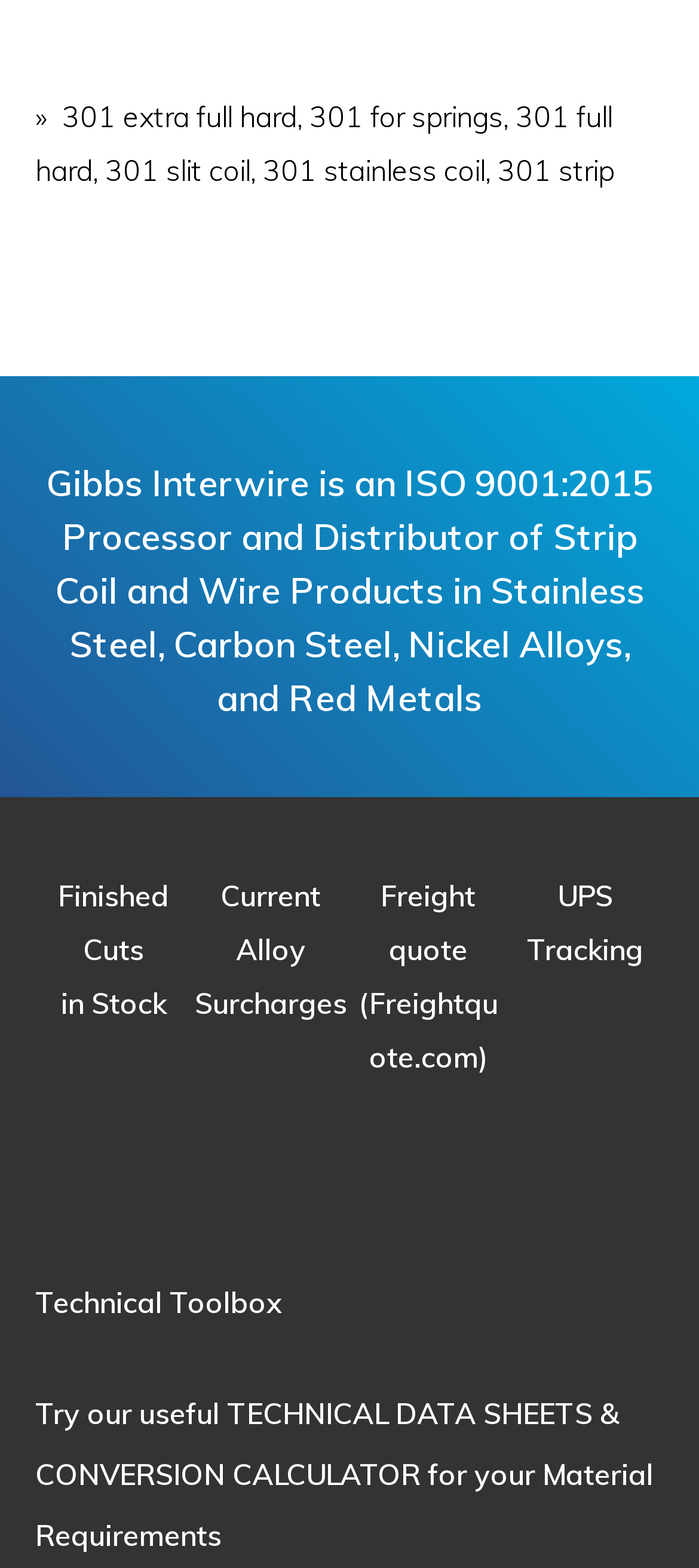Give a short answer to this question using one word or a phrase:
How many links are there in the footer section?

7